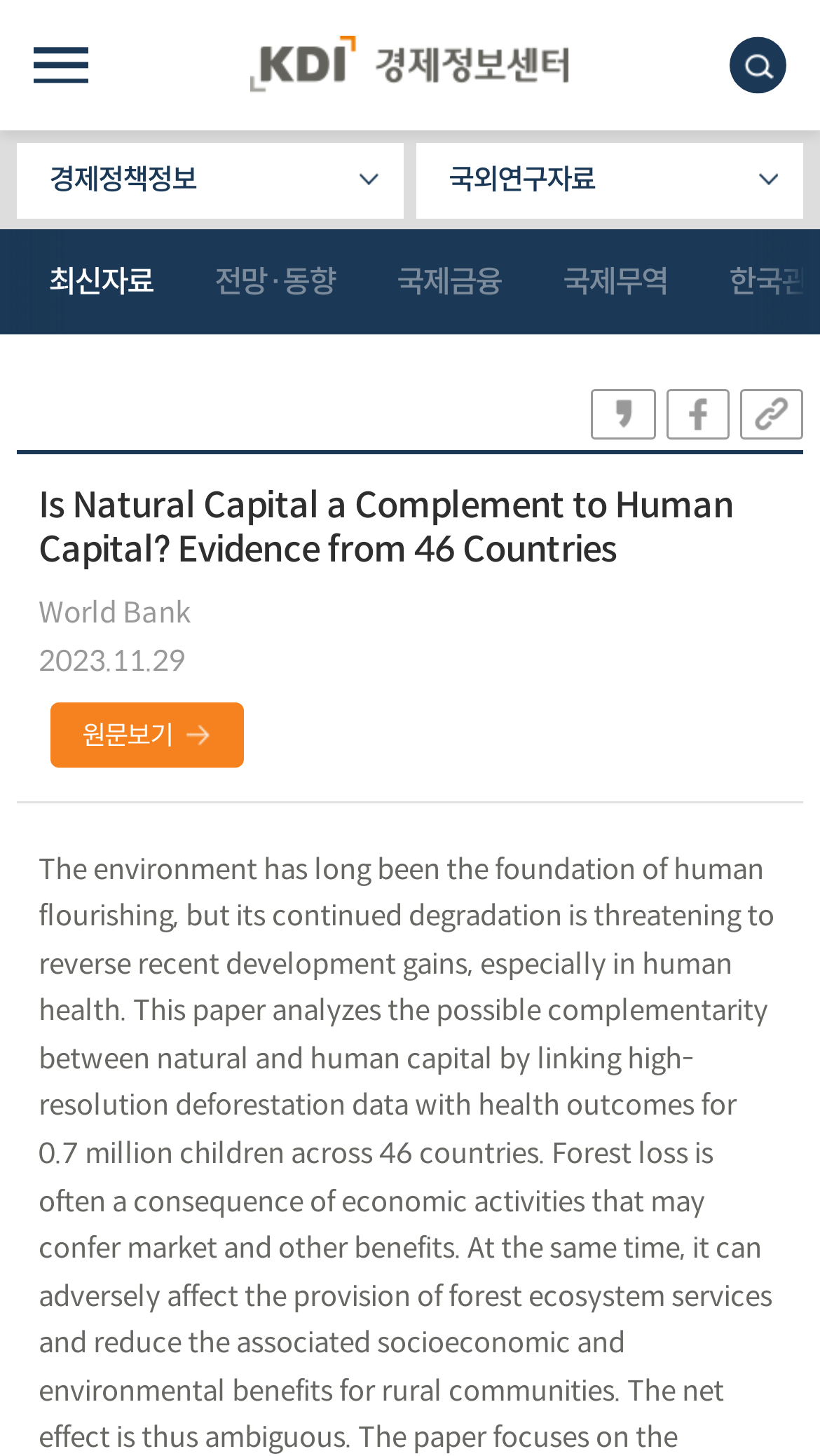Locate the bounding box coordinates of the element that needs to be clicked to carry out the instruction: "view original document". The coordinates should be given as four float numbers ranging from 0 to 1, i.e., [left, top, right, bottom].

[0.06, 0.483, 0.298, 0.528]